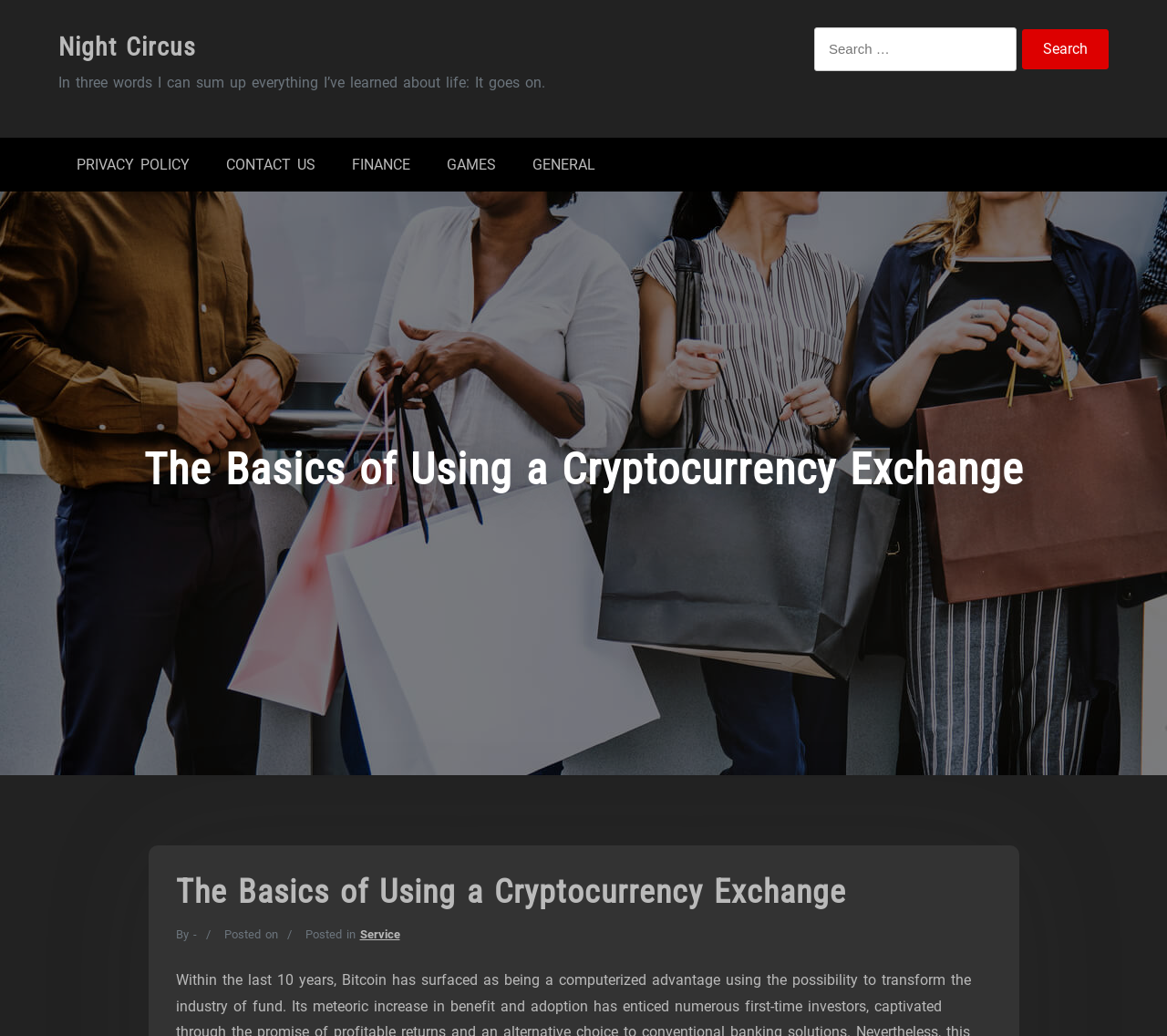How many columns are in the LayoutTable?
Using the image, respond with a single word or phrase.

4